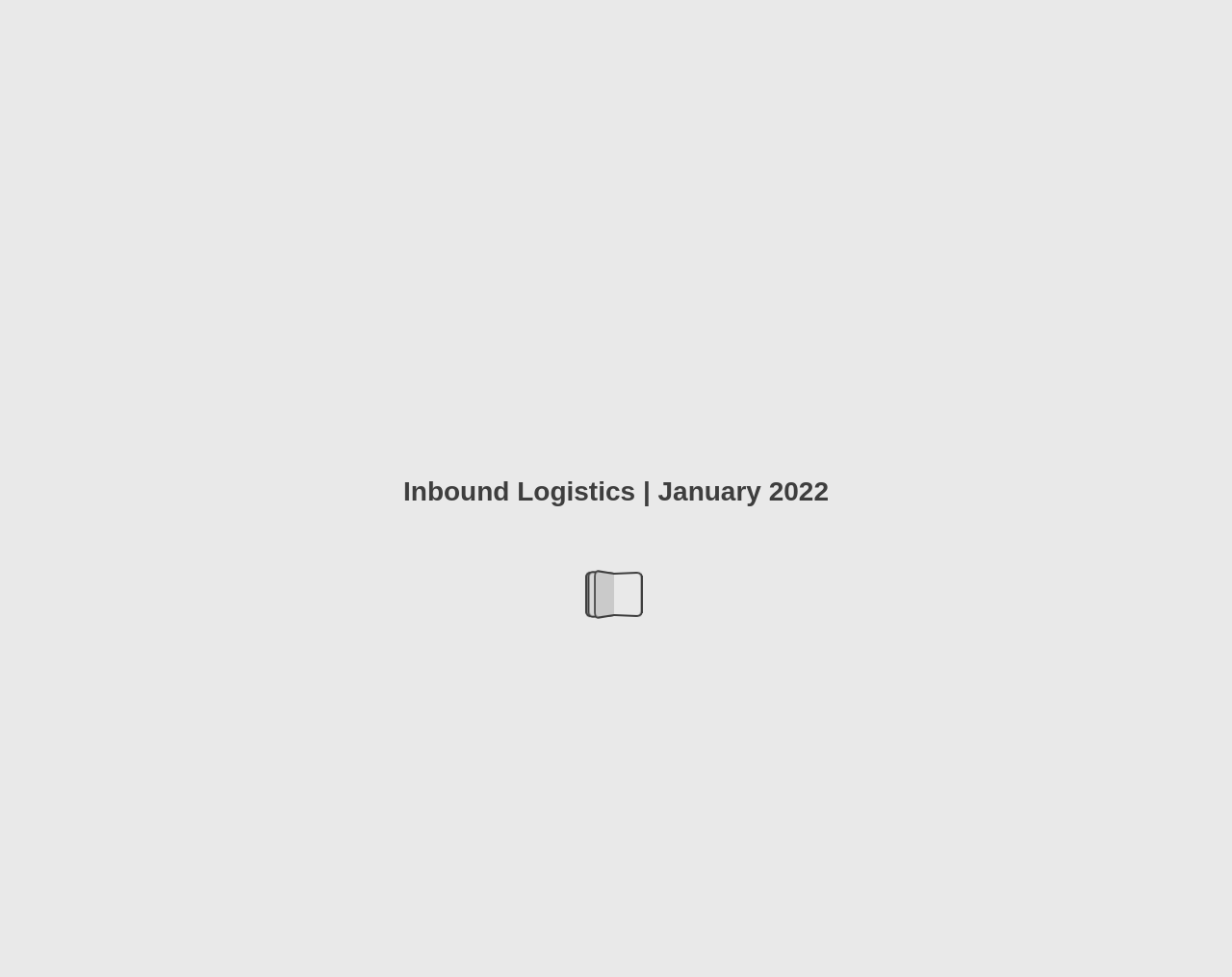Provide a one-word or short-phrase response to the question:
How many navigation buttons are there?

5